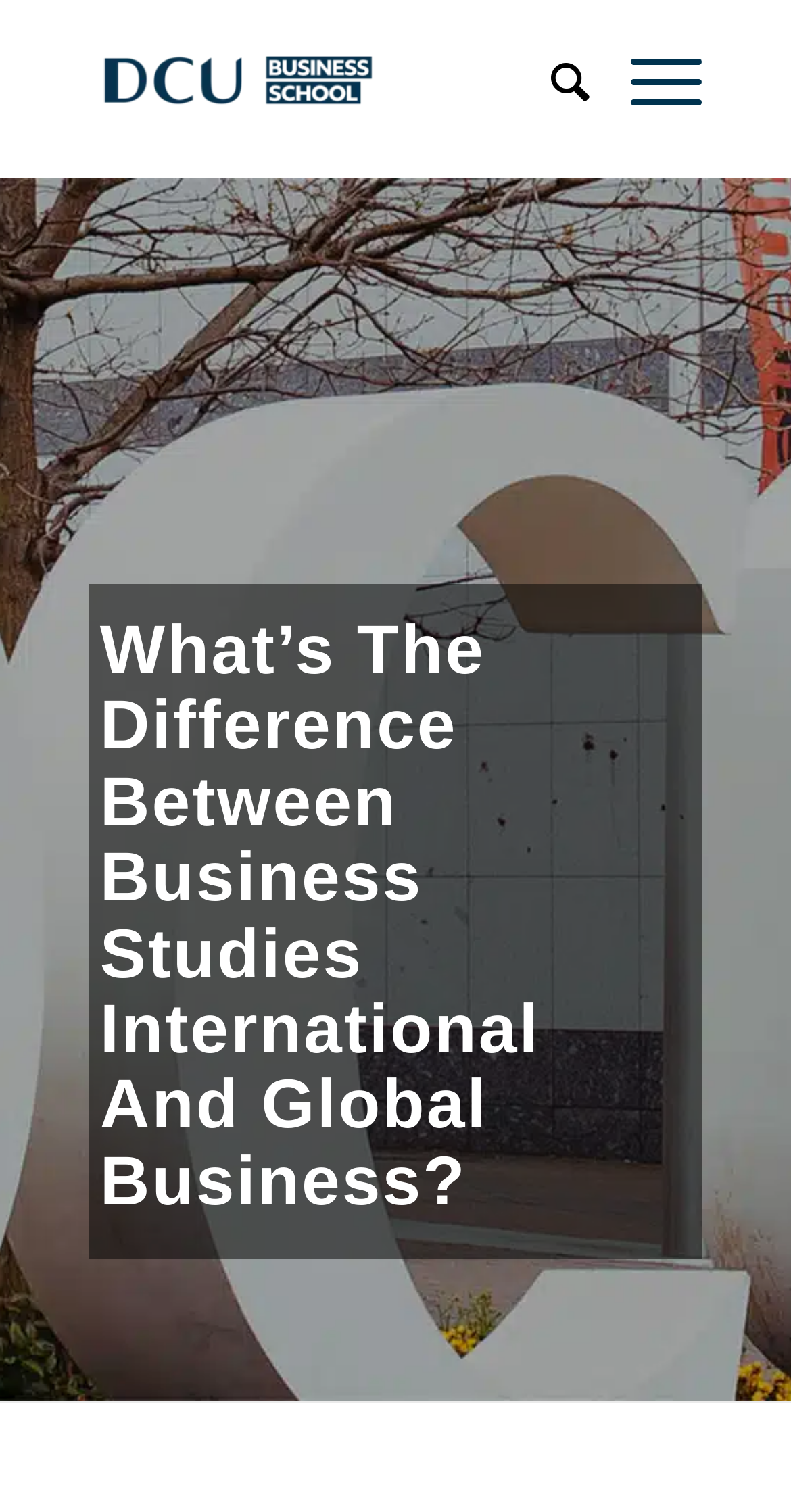Generate the main heading text from the webpage.

What’s The Difference Between Business Studies International And Global Business?